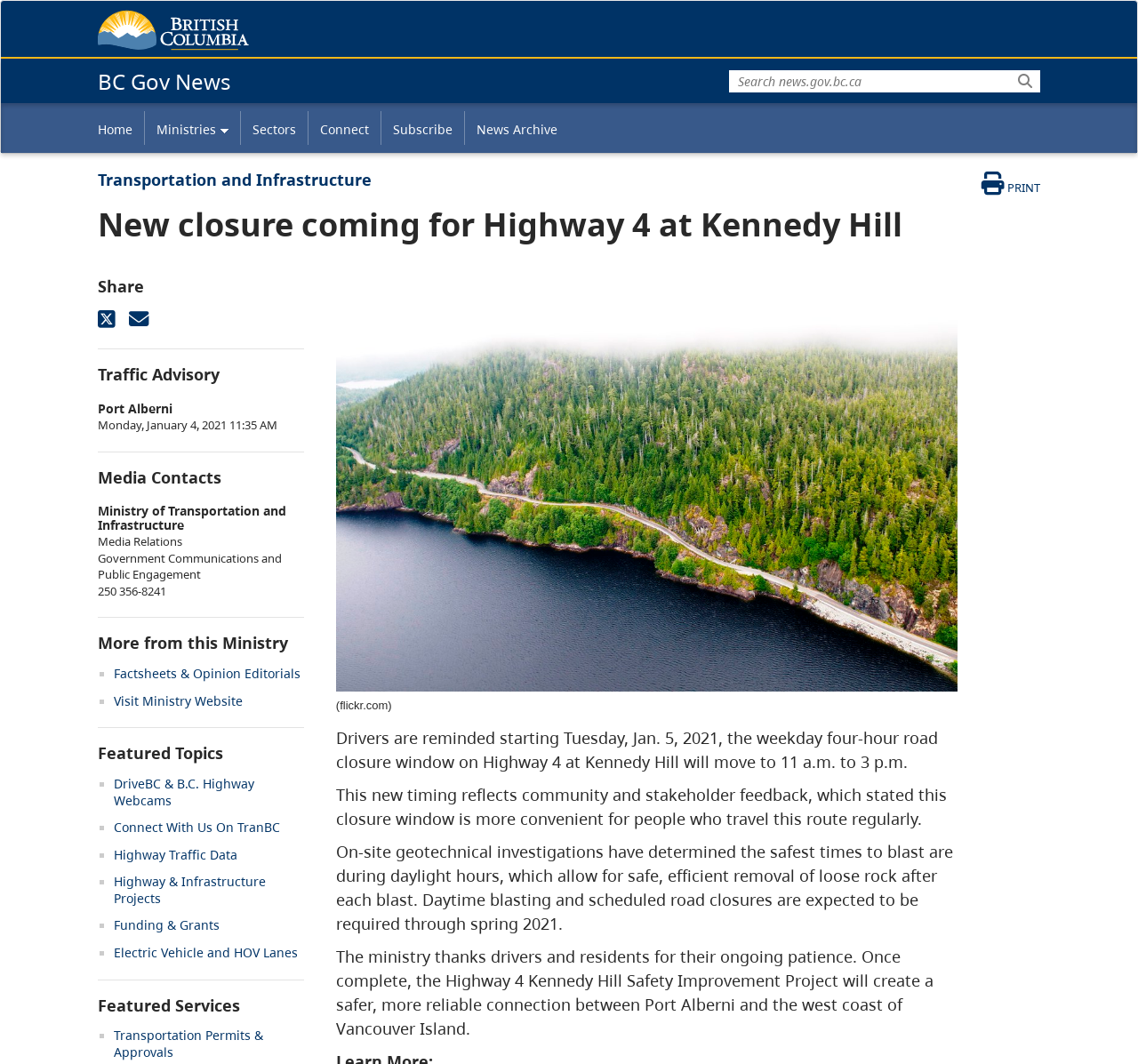Determine the bounding box coordinates of the UI element described by: "Highway Traffic Data".

[0.1, 0.795, 0.209, 0.811]